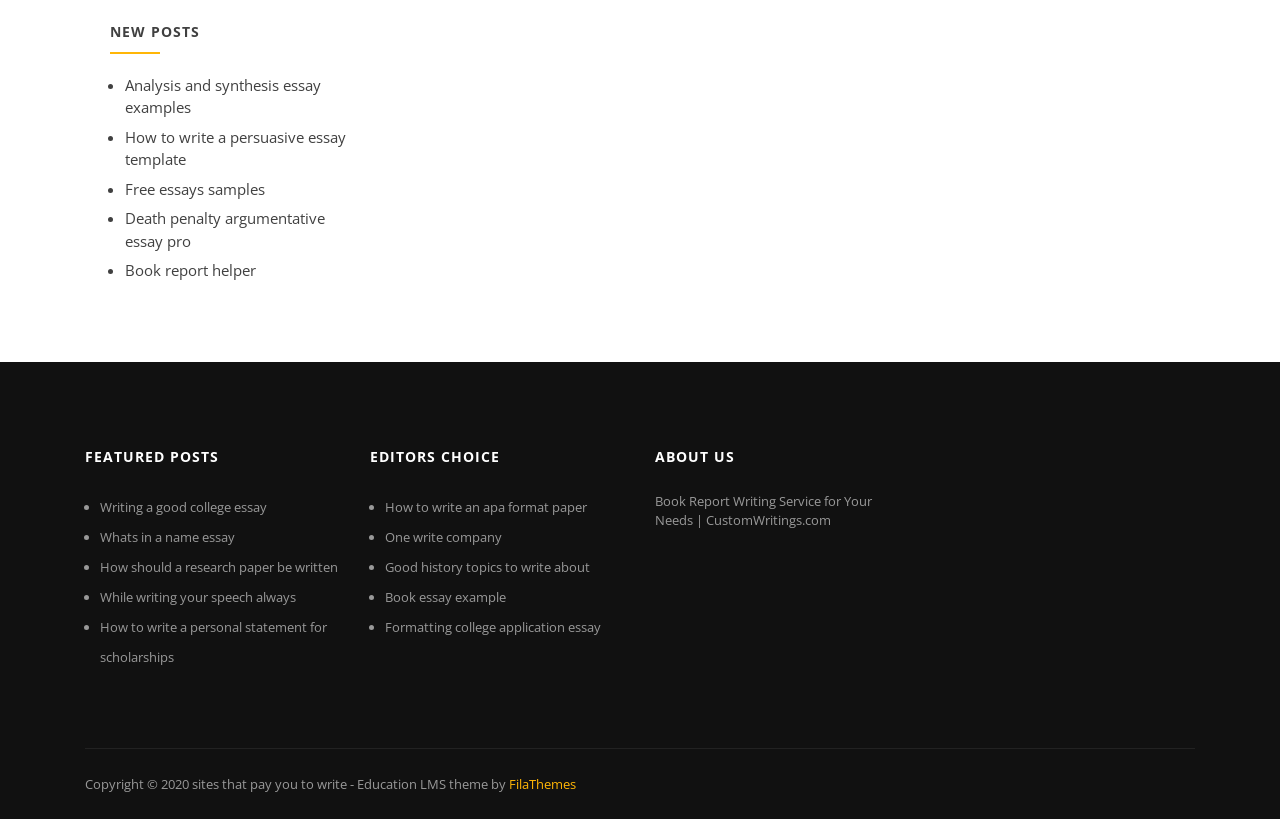Based on what you see in the screenshot, provide a thorough answer to this question: What is the name of the service offered on this webpage?

The webpage mentions 'Book Report Writing Service for Your Needs | CustomWritings.com' in its 'ABOUT US' section, indicating that the service offered is a book report writing service.